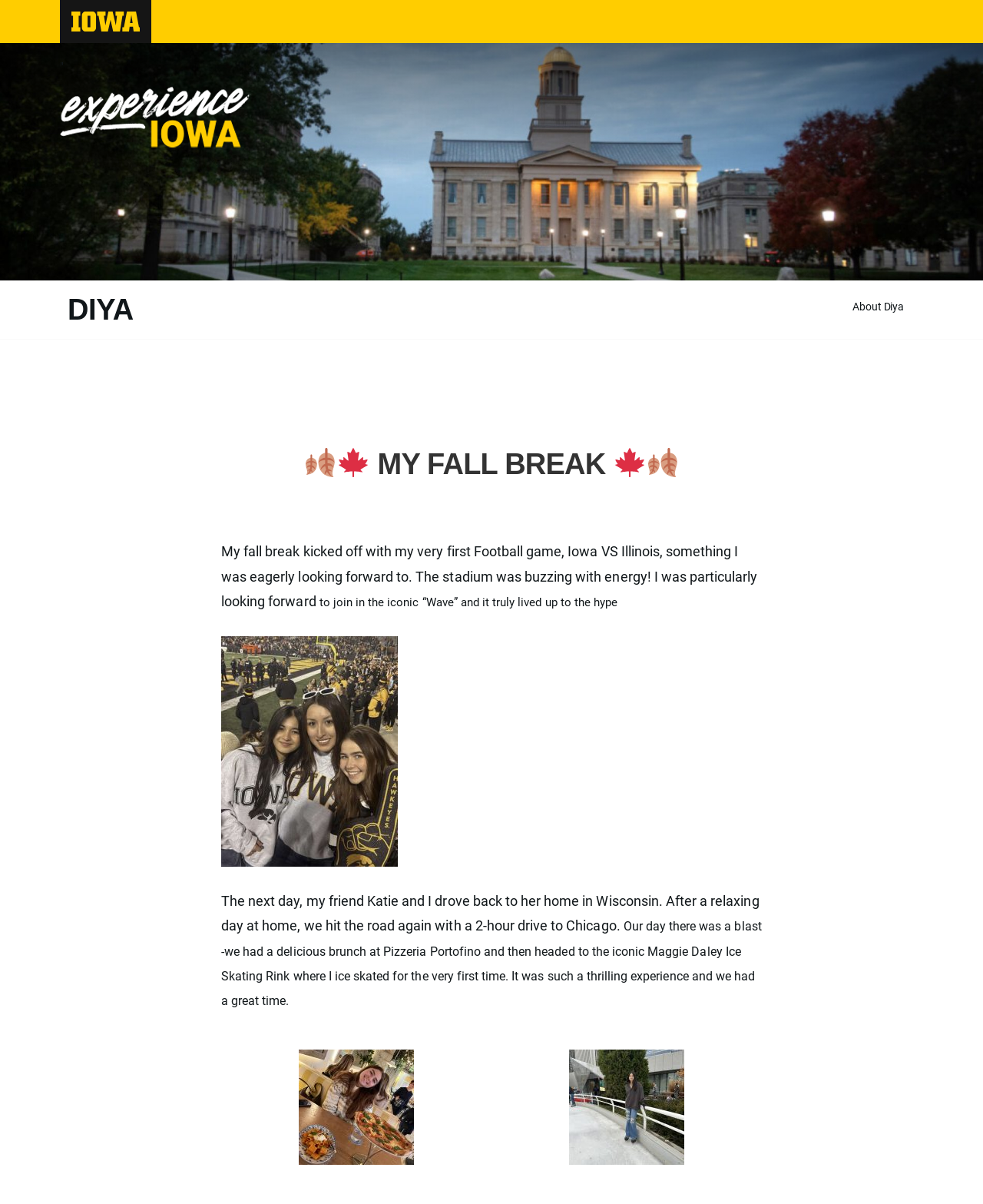What is the iconic activity Diya participated in?
Look at the screenshot and respond with a single word or phrase.

The Wave